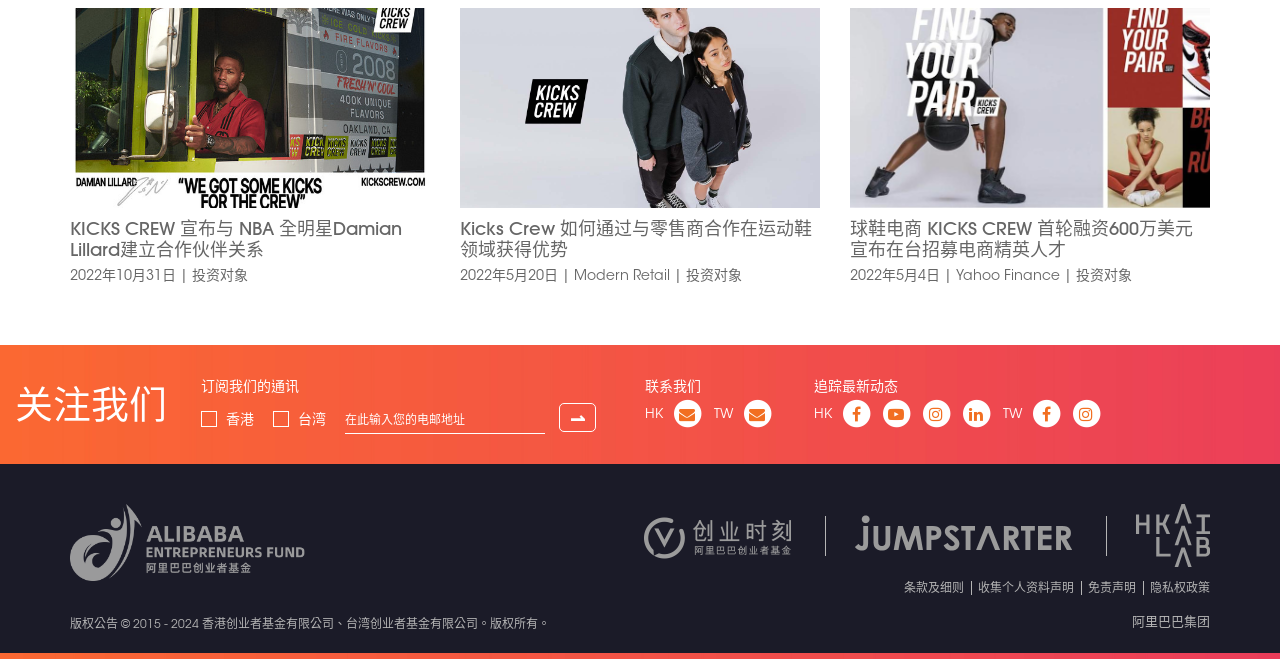Provide a brief response to the question using a single word or phrase: 
What is the meaning of the '⇀' link?

Submit or send